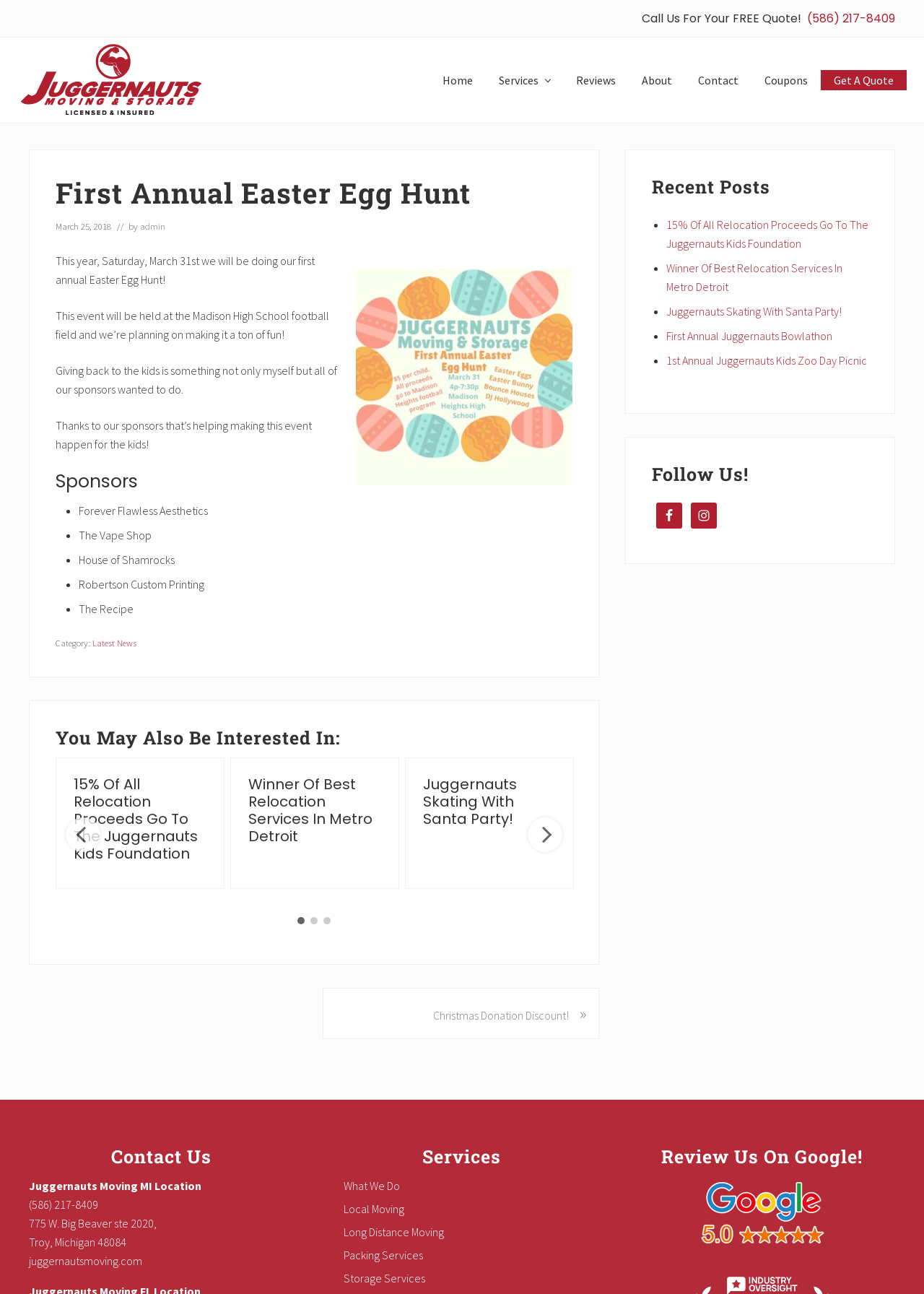Pinpoint the bounding box coordinates of the clickable area necessary to execute the following instruction: "Click the 'Previous' button". The coordinates should be given as four float numbers between 0 and 1, namely [left, top, right, bottom].

[0.071, 0.632, 0.109, 0.658]